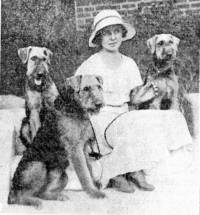How many dogs are in the image?
Answer the question with a single word or phrase by looking at the picture.

Three